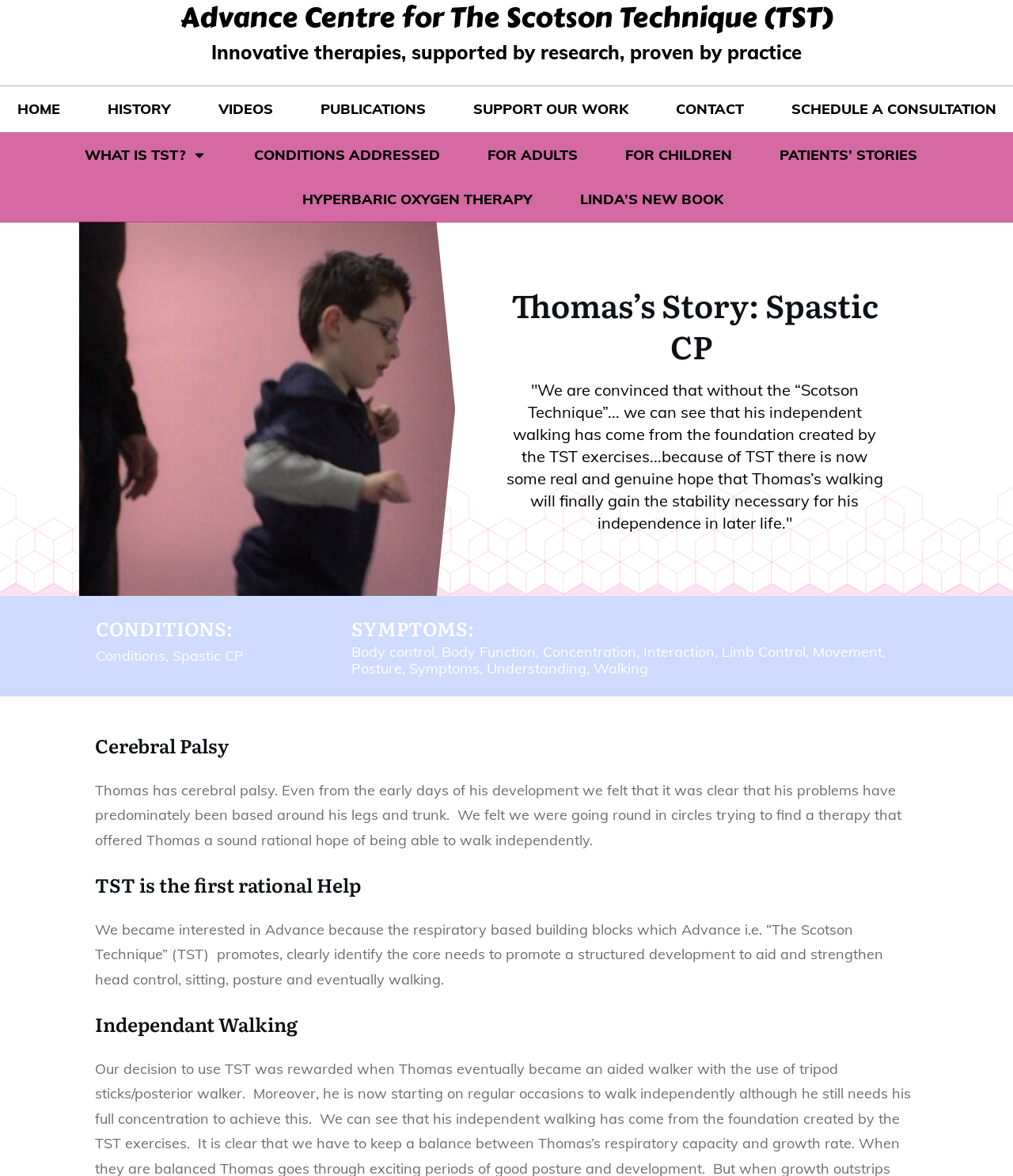Using the given element description, provide the bounding box coordinates (top-left x, top-left y, bottom-right x, bottom-right y) for the corresponding UI element in the screenshot: Schedule a Consultation

[0.781, 0.081, 0.983, 0.105]